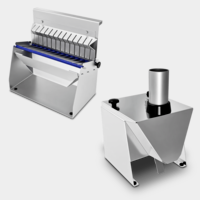How many blades are arranged in the vertical slot?
Please craft a detailed and exhaustive response to the question.

The caption describes the dicing unit as being equipped with multiple blades arranged in a vertical slot, but it does not provide an exact number.